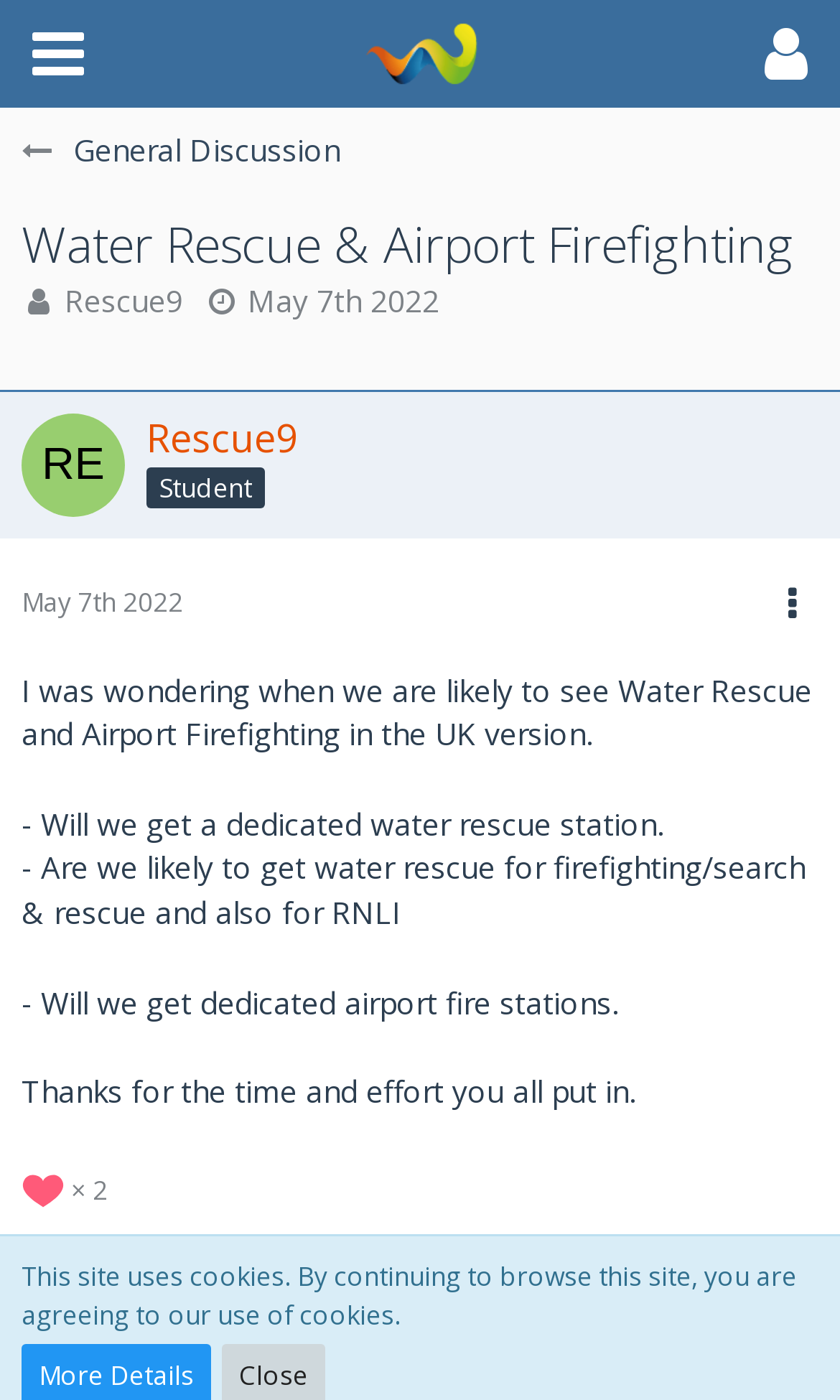Determine the coordinates of the bounding box for the clickable area needed to execute this instruction: "Go to 'General Discussion' page".

[0.062, 0.085, 0.974, 0.132]